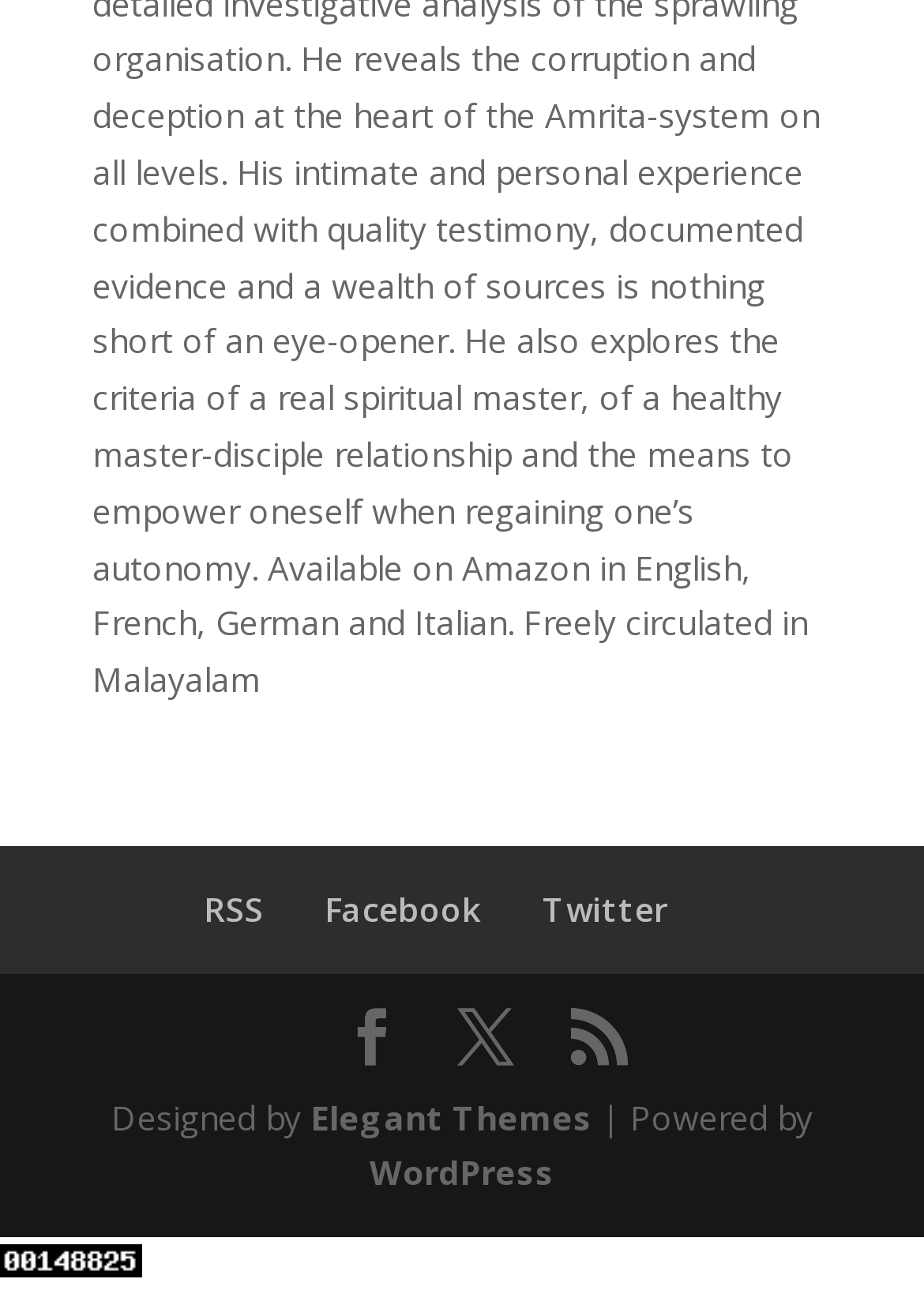Using the format (top-left x, top-left y, bottom-right x, bottom-right y), provide the bounding box coordinates for the described UI element. All values should be floating point numbers between 0 and 1: X

[0.495, 0.78, 0.556, 0.825]